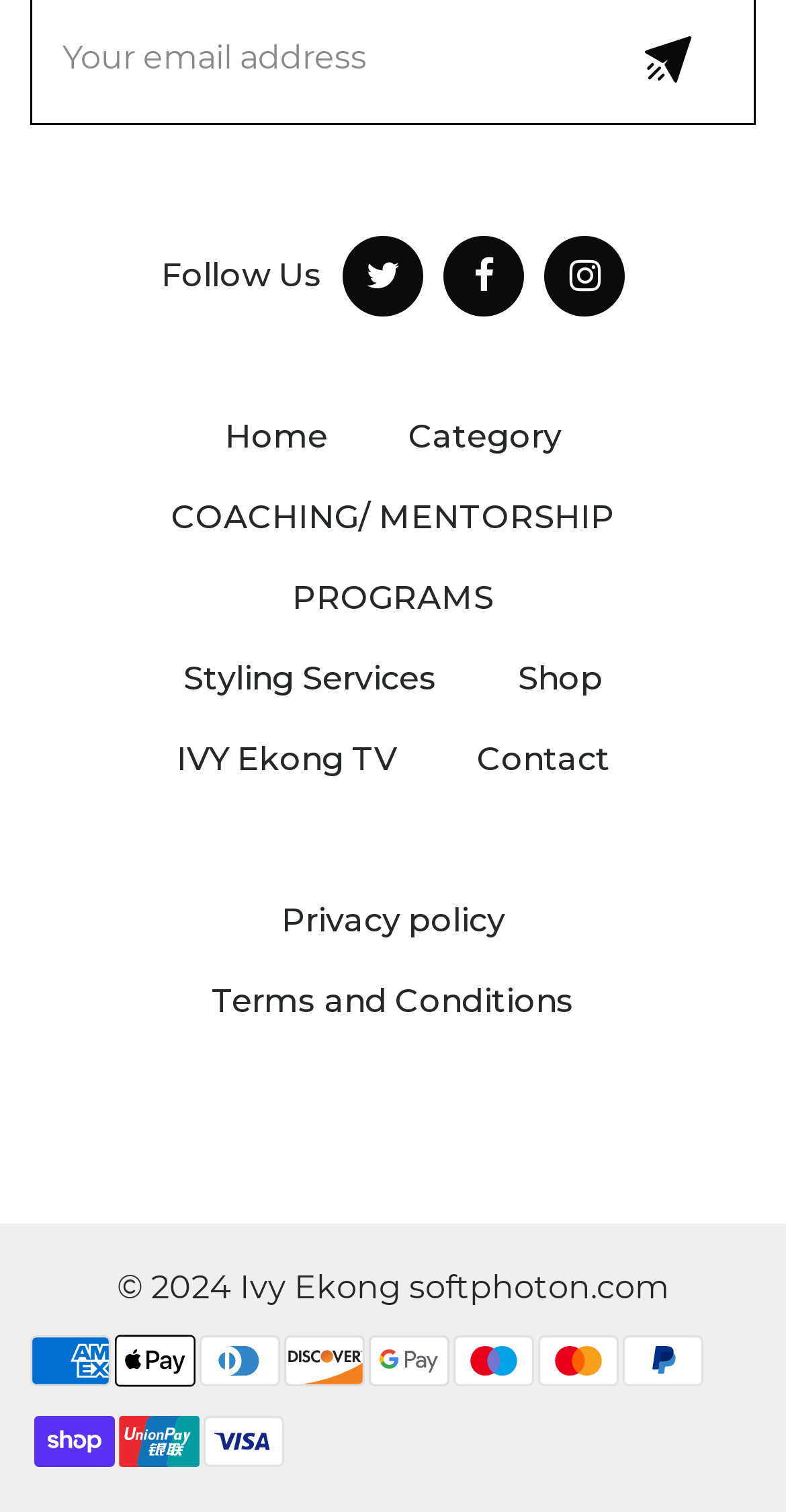Identify the bounding box coordinates of the clickable region required to complete the instruction: "Visit the Shop". The coordinates should be given as four float numbers within the range of 0 and 1, i.e., [left, top, right, bottom].

[0.659, 0.436, 0.767, 0.462]